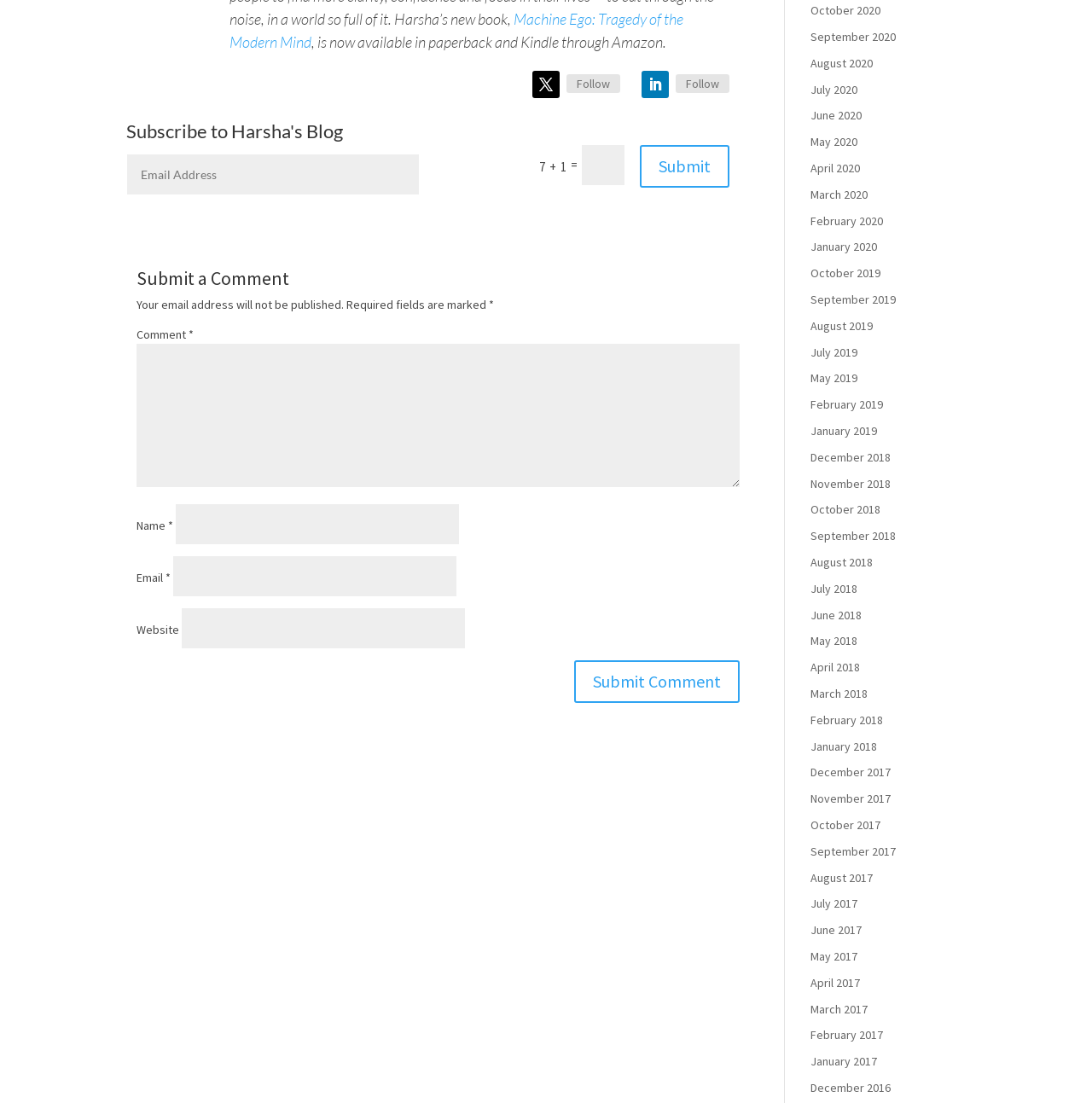Determine the bounding box coordinates in the format (top-left x, top-left y, bottom-right x, bottom-right y). Ensure all values are floating point numbers between 0 and 1. Identify the bounding box of the UI element described by: parent_node: Email * aria-describedby="email-notes" name="email"

[0.159, 0.504, 0.418, 0.54]